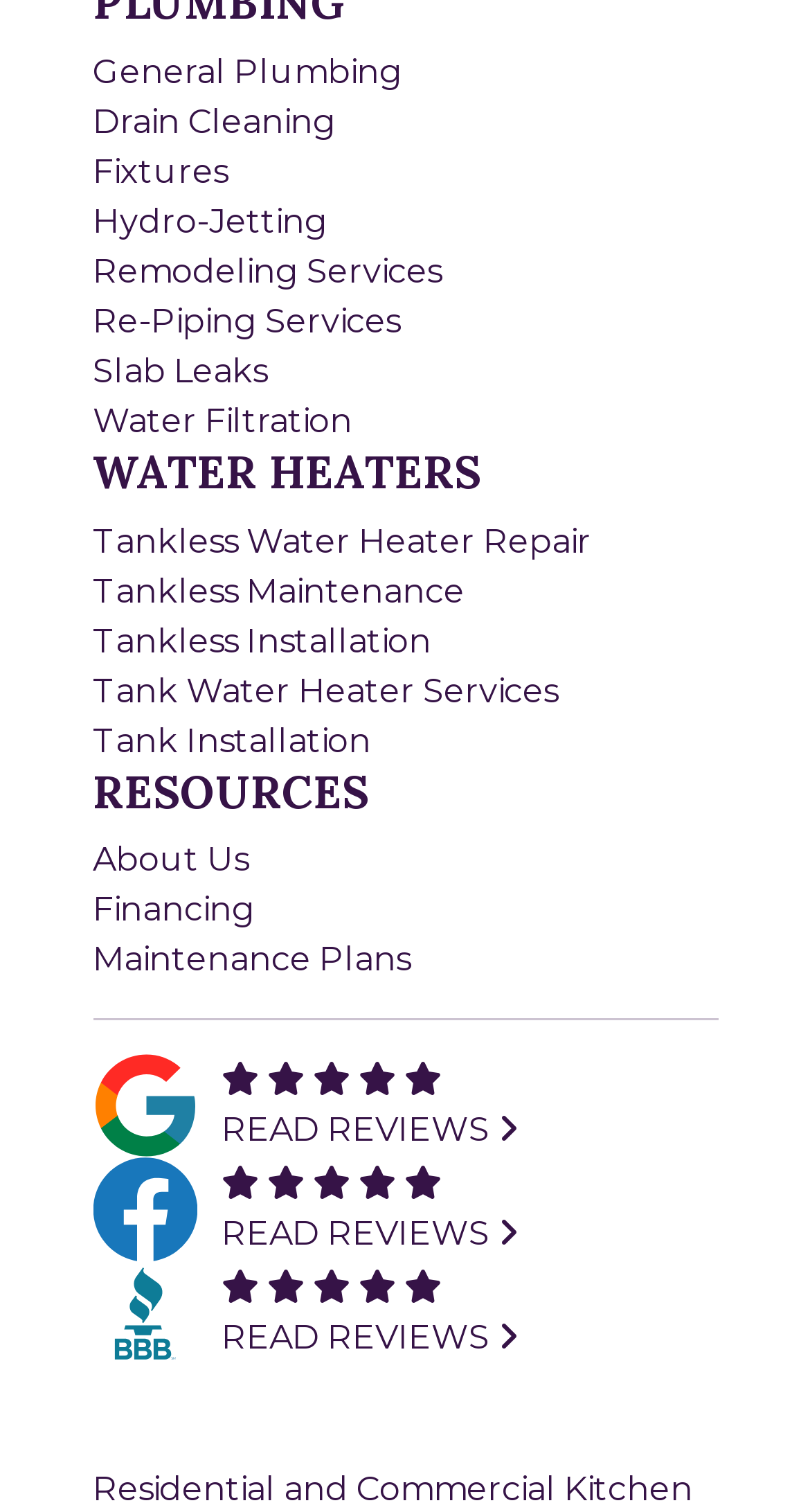Find the UI element described as: "Tankless Water Heater Repair" and predict its bounding box coordinates. Ensure the coordinates are four float numbers between 0 and 1, [left, top, right, bottom].

[0.114, 0.344, 0.729, 0.37]